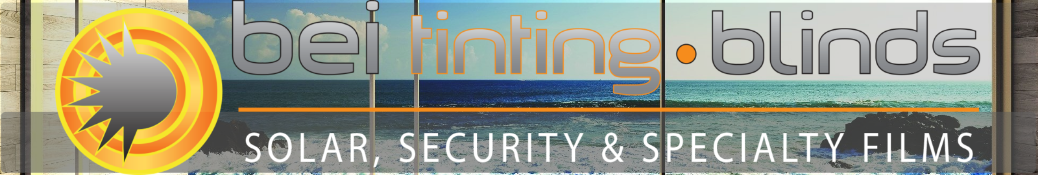What type of solutions does the company focus on? Based on the screenshot, please respond with a single word or phrase.

innovative window solutions